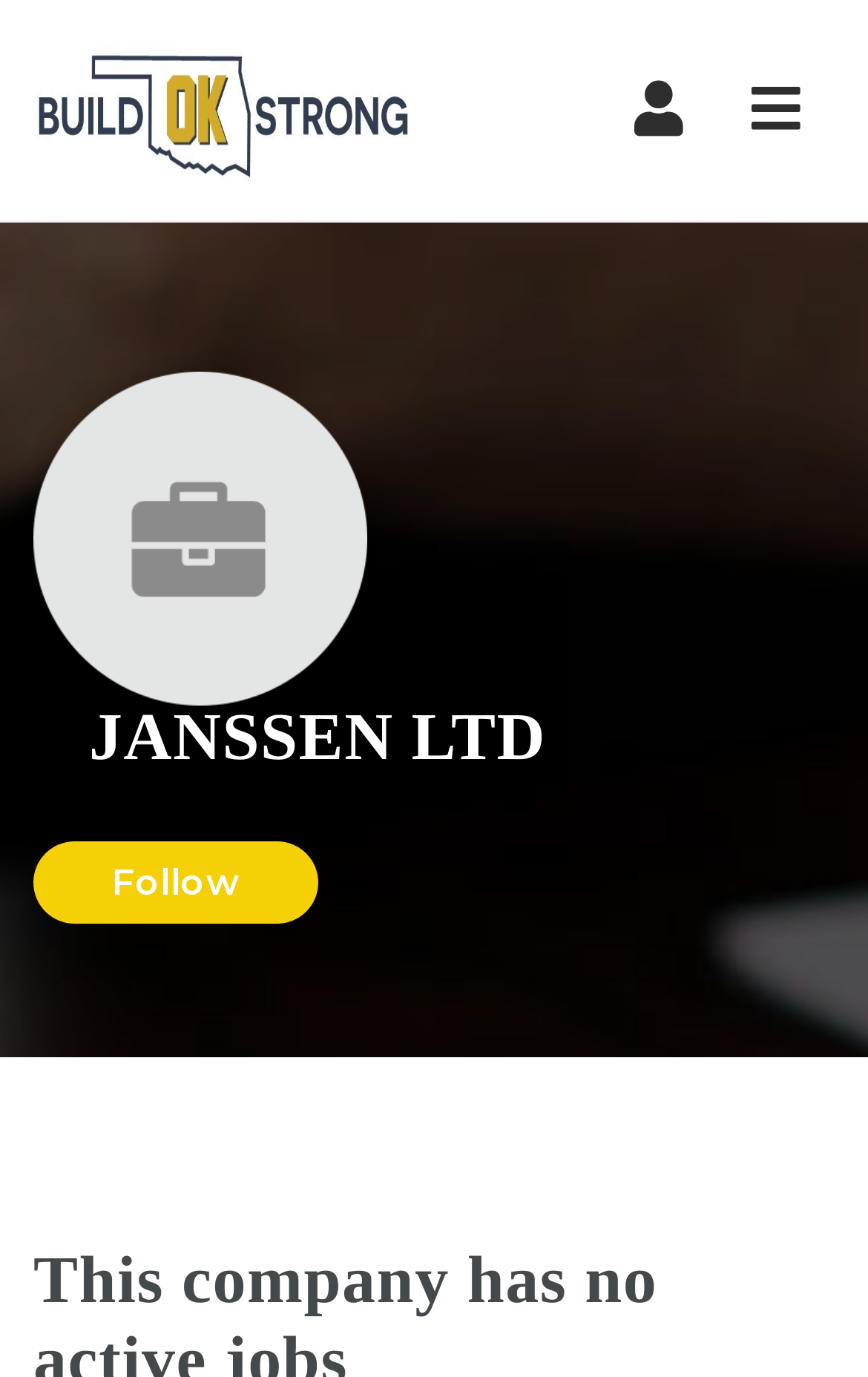Identify the bounding box of the HTML element described here: "parent_node: Navigation". Provide the coordinates as four float numbers between 0 and 1: [left, top, right, bottom].

[0.692, 0.0, 0.827, 0.16]